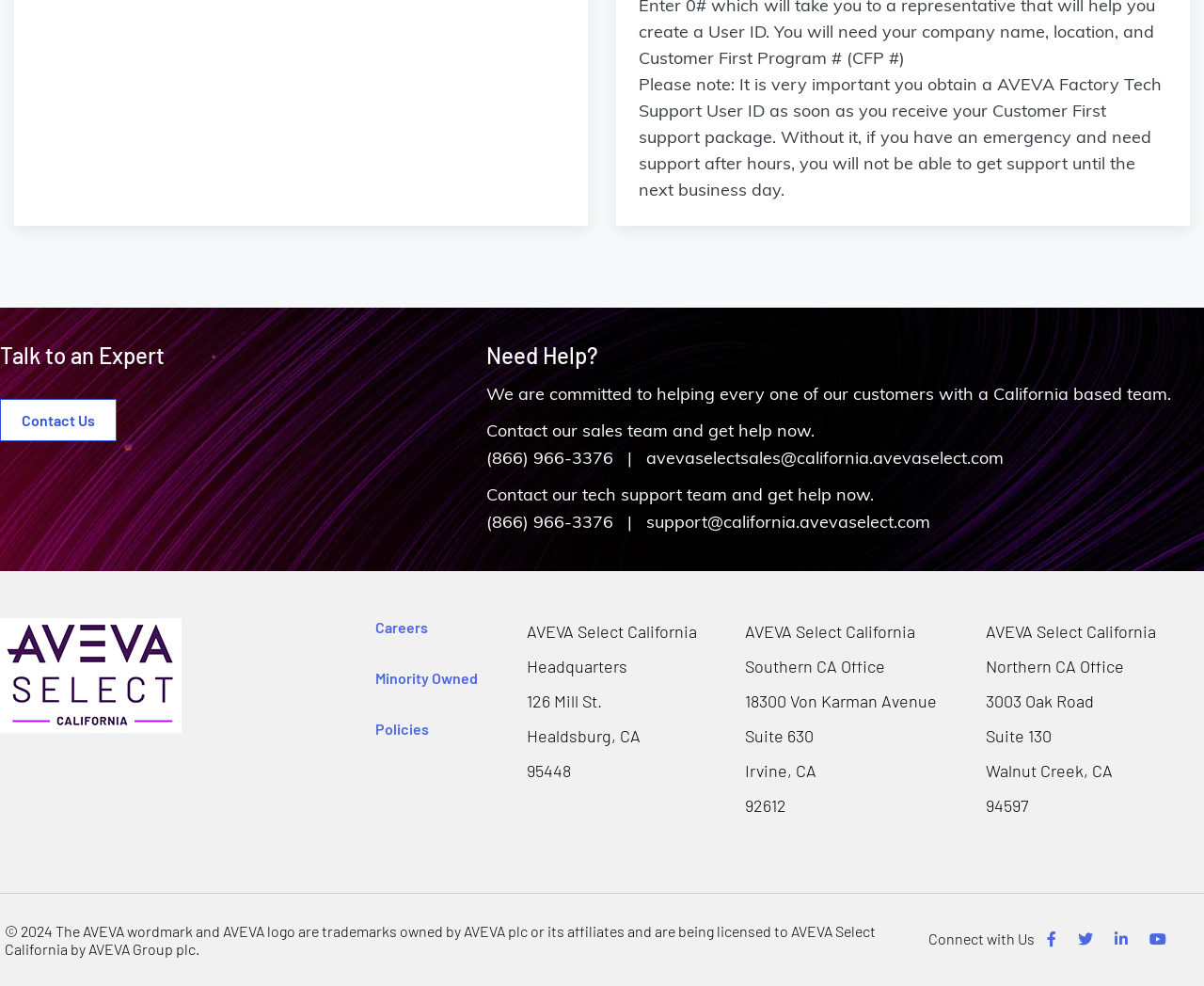What is the importance of obtaining a AVEVA Factory Tech Support User ID?
Based on the image, answer the question with as much detail as possible.

According to the static text at the top of the webpage, it is very important to obtain a AVEVA Factory Tech Support User ID as soon as you receive your Customer First support package, otherwise, you will not be able to get support until the next business day if you have an emergency and need support after hours.